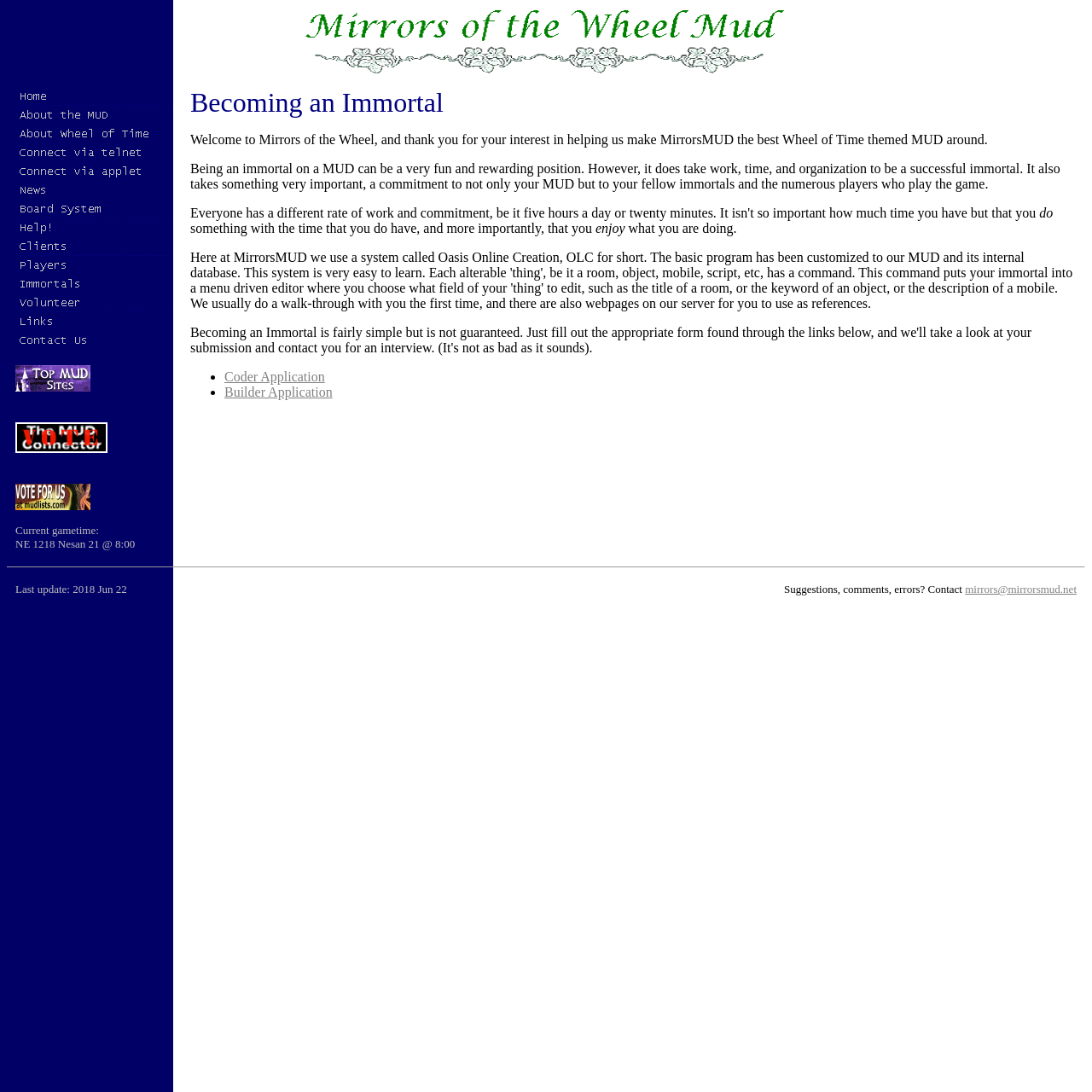Can you pinpoint the bounding box coordinates for the clickable element required for this instruction: "Click on the 'Vote for Mirrorsmud at topmudsites.com' link"? The coordinates should be four float numbers between 0 and 1, i.e., [left, top, right, bottom].

[0.014, 0.348, 0.083, 0.361]